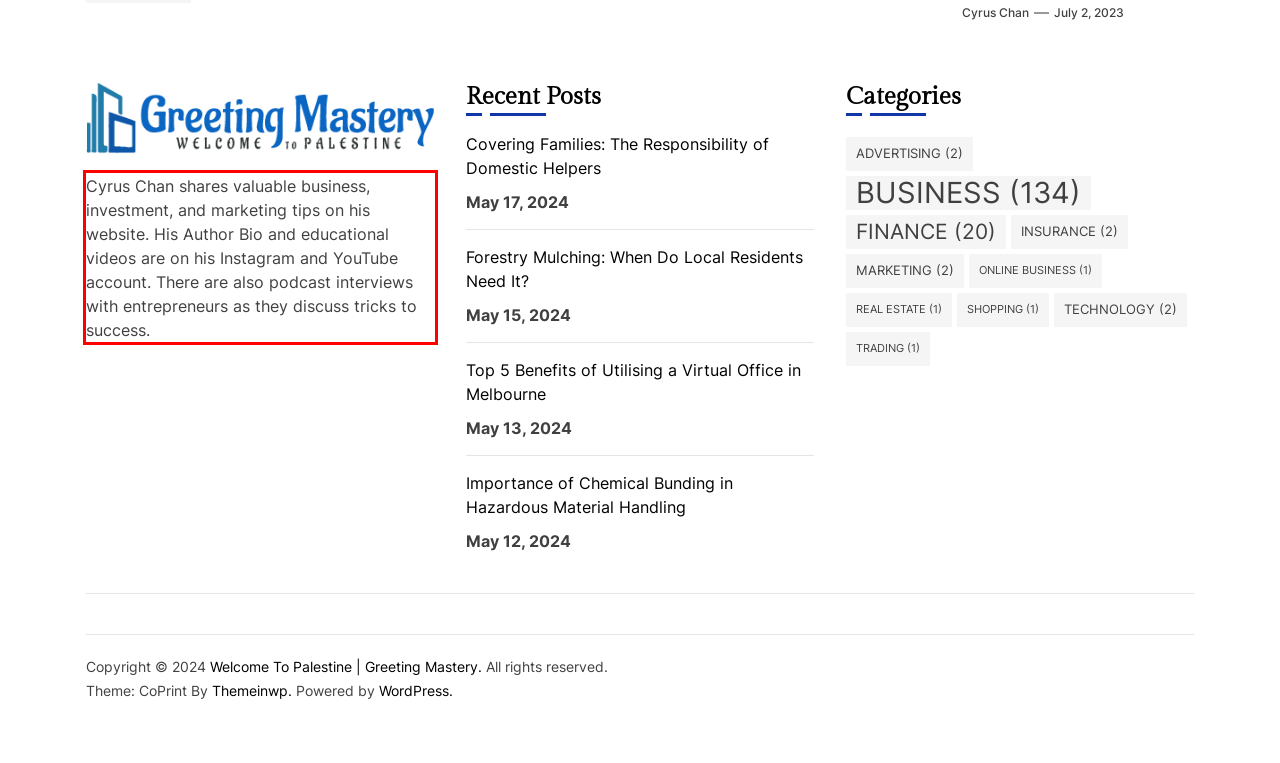Within the provided webpage screenshot, find the red rectangle bounding box and perform OCR to obtain the text content.

Cyrus Chan shares valuable business, investment, and marketing tips on his website. His Author Bio and educational videos are on his Instagram and YouTube account. There are also podcast interviews with entrepreneurs as they discuss tricks to success.